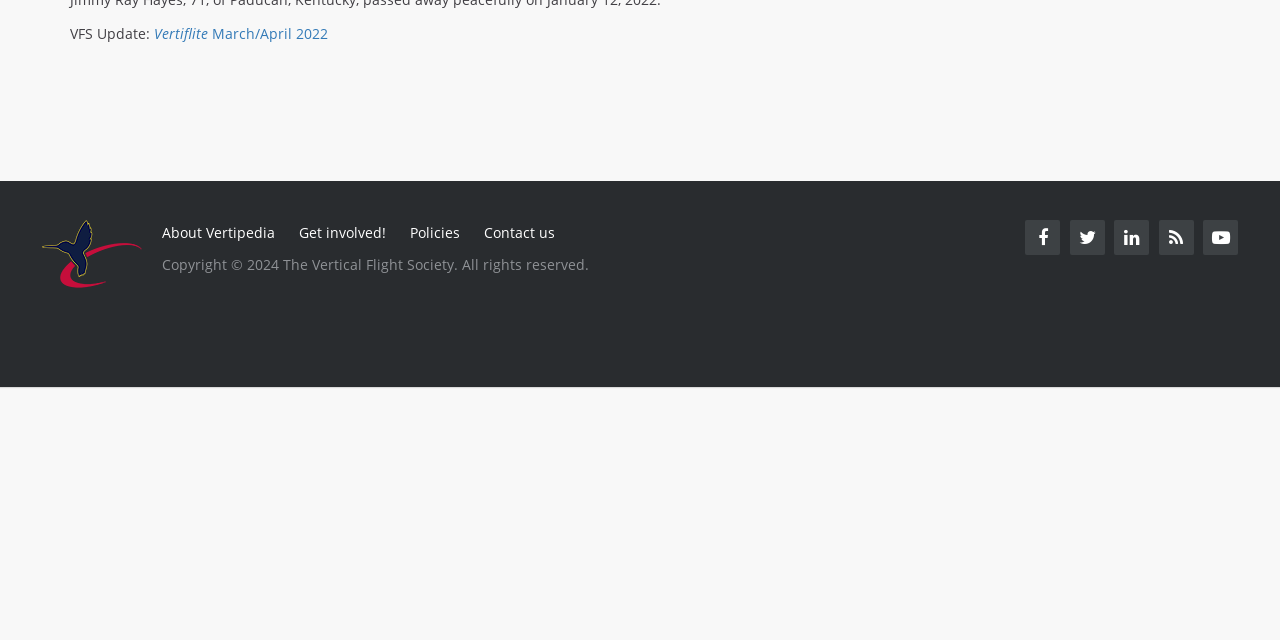Locate the bounding box of the UI element described in the following text: "Policies".

[0.32, 0.343, 0.359, 0.382]